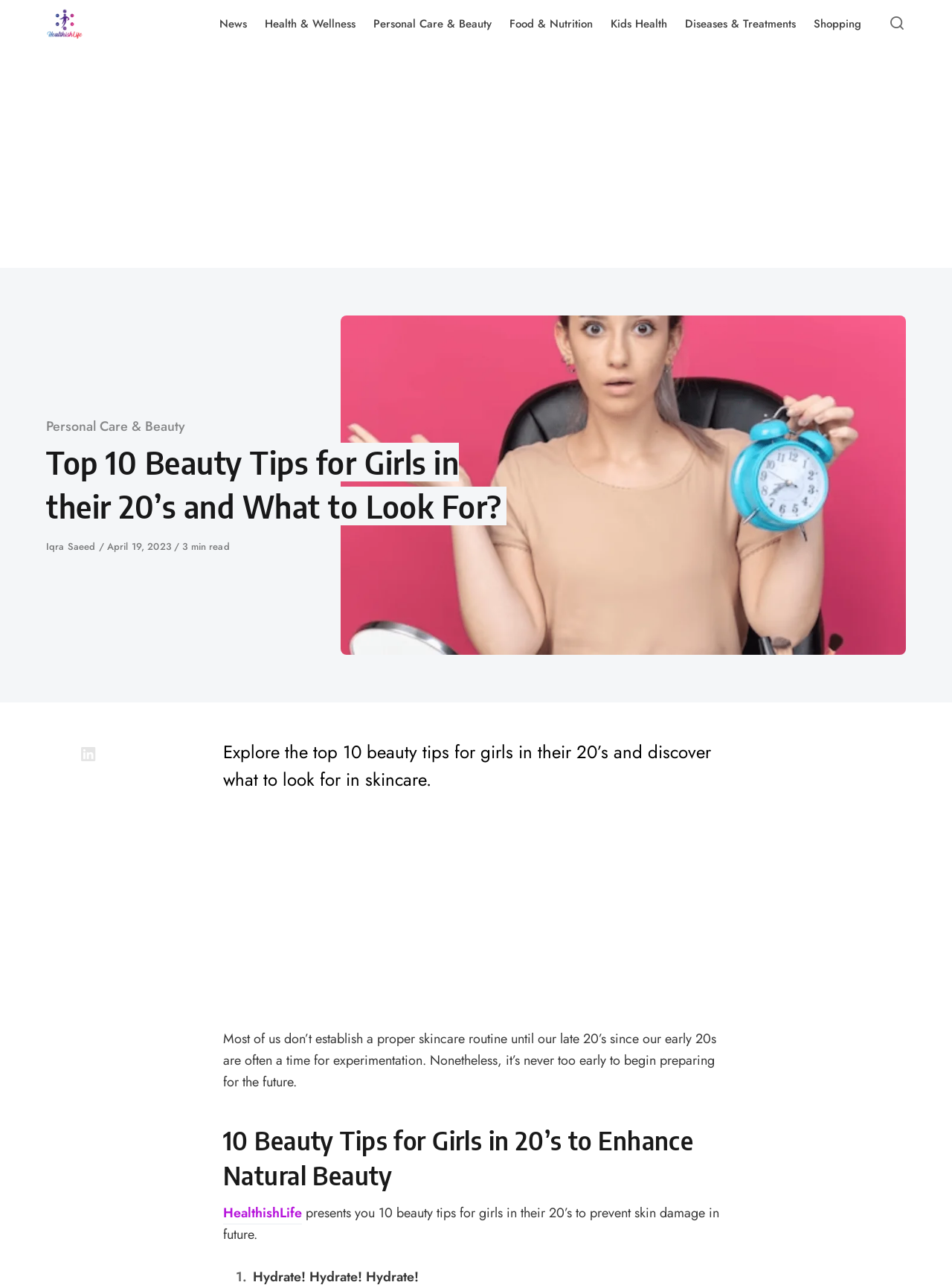What is the estimated reading time of the article?
Answer with a single word or short phrase according to what you see in the image.

3 min